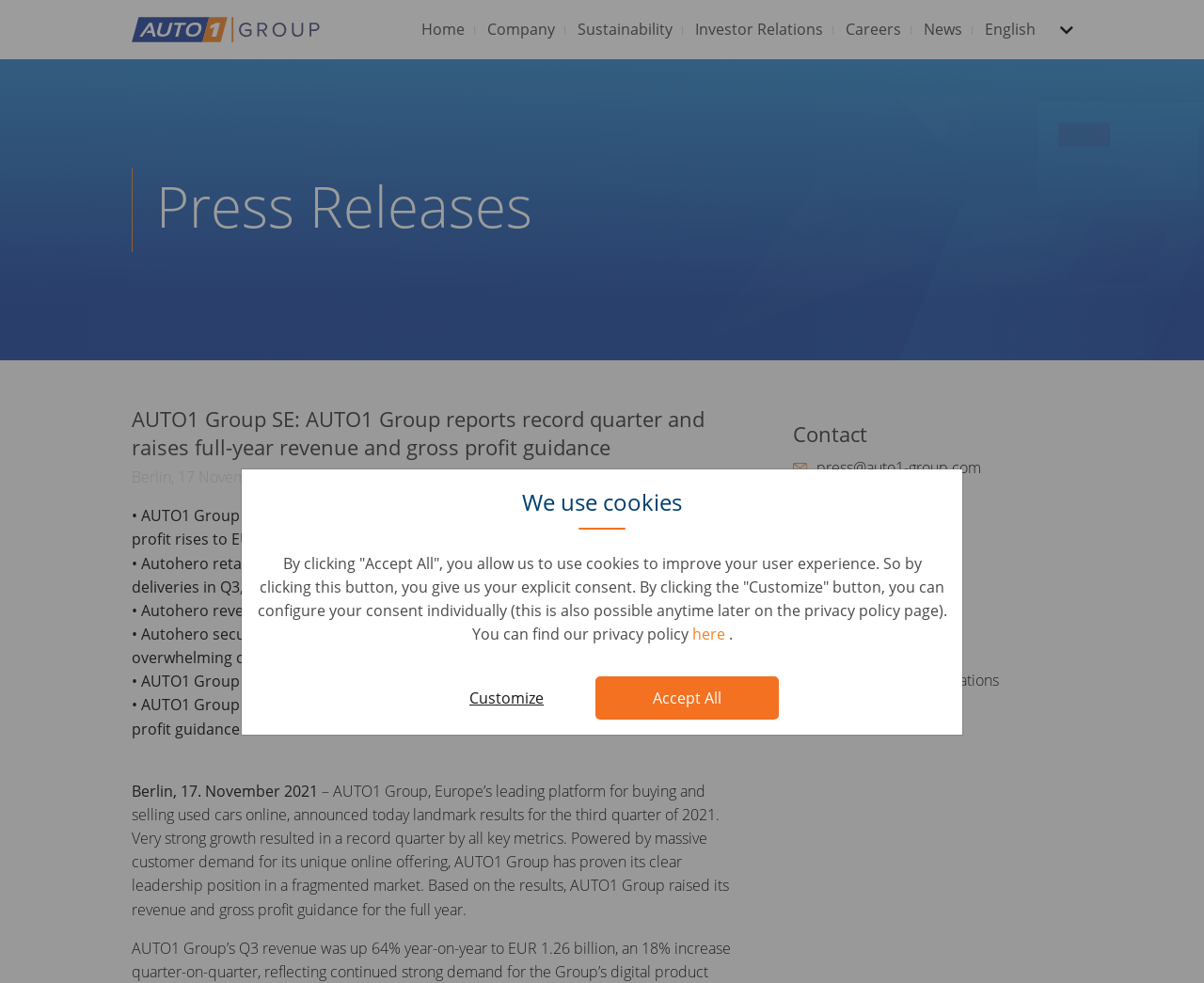Find the bounding box coordinates of the element to click in order to complete this instruction: "Click the 'Customize' button". The bounding box coordinates must be four float numbers between 0 and 1, denoted as [left, top, right, bottom].

[0.354, 0.688, 0.488, 0.732]